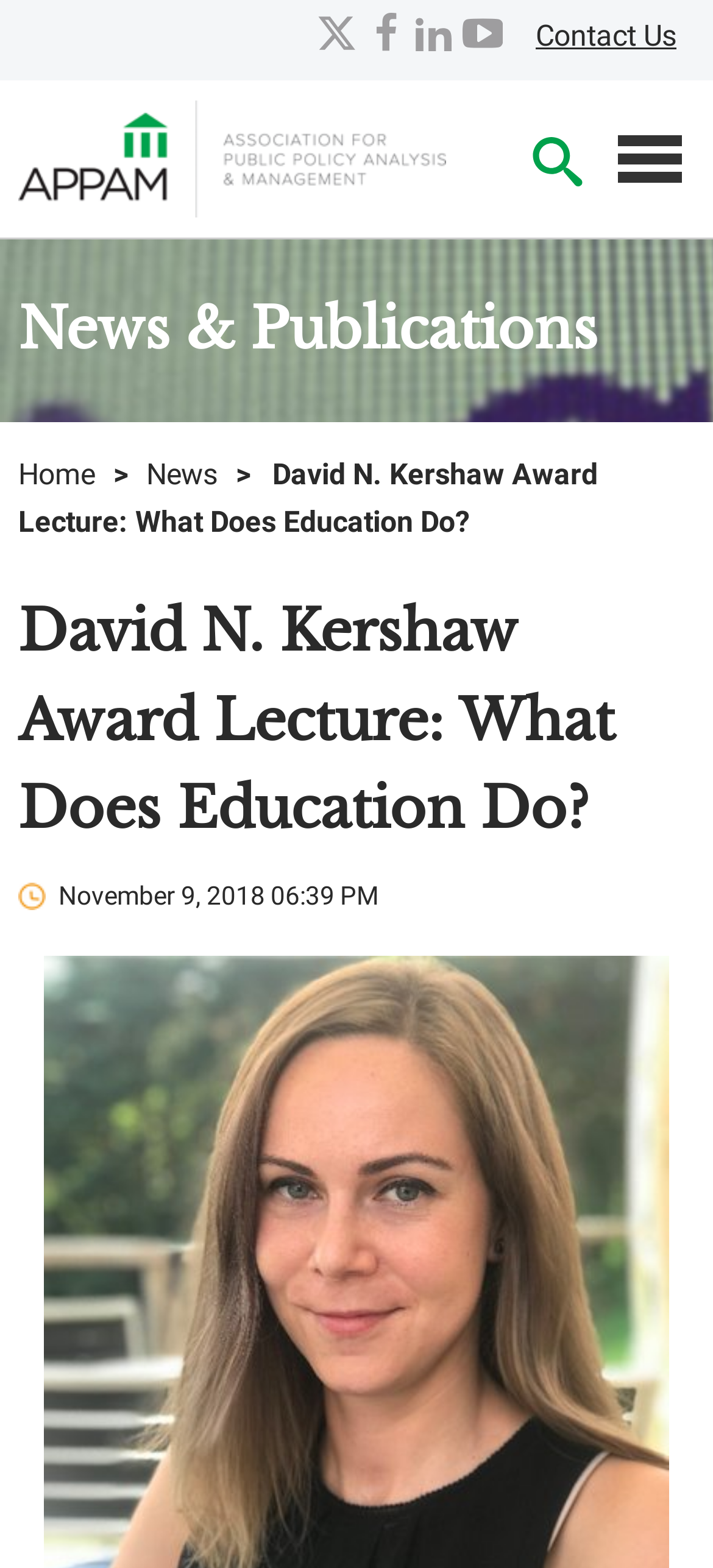Please specify the coordinates of the bounding box for the element that should be clicked to carry out this instruction: "View the News page". The coordinates must be four float numbers between 0 and 1, formatted as [left, top, right, bottom].

[0.205, 0.291, 0.305, 0.314]